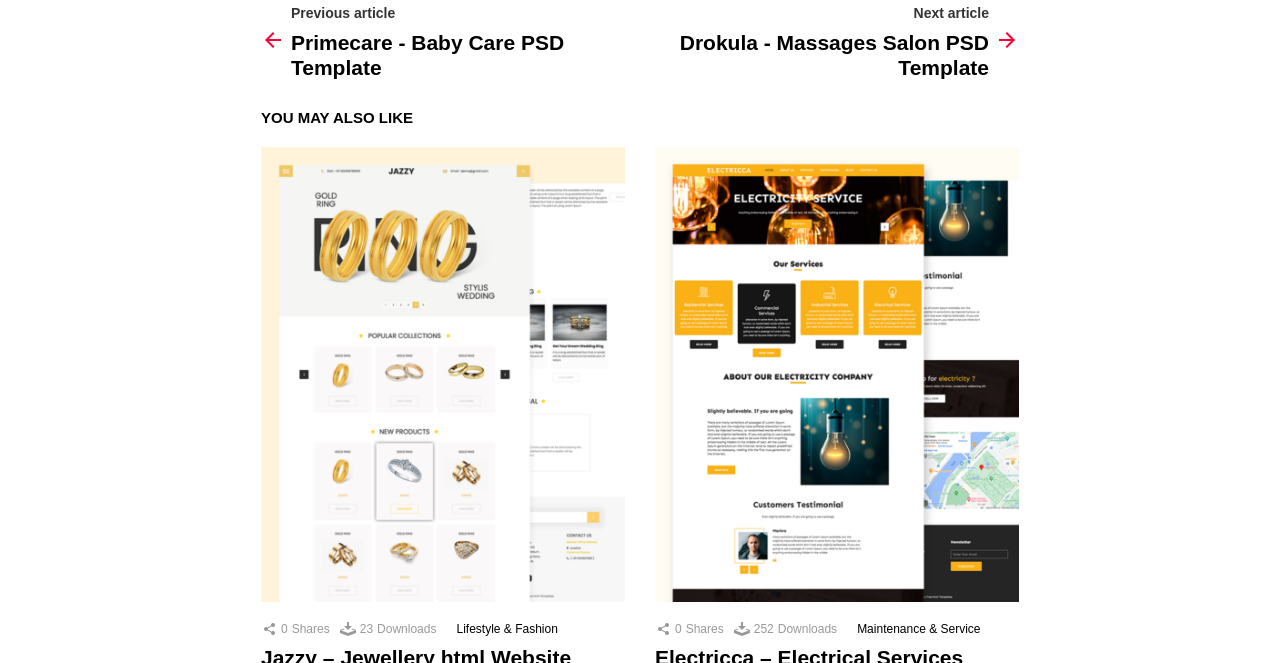How many downloads does the template 'Jazzy – Jewellery html Website templates' have?
Provide a one-word or short-phrase answer based on the image.

Not specified